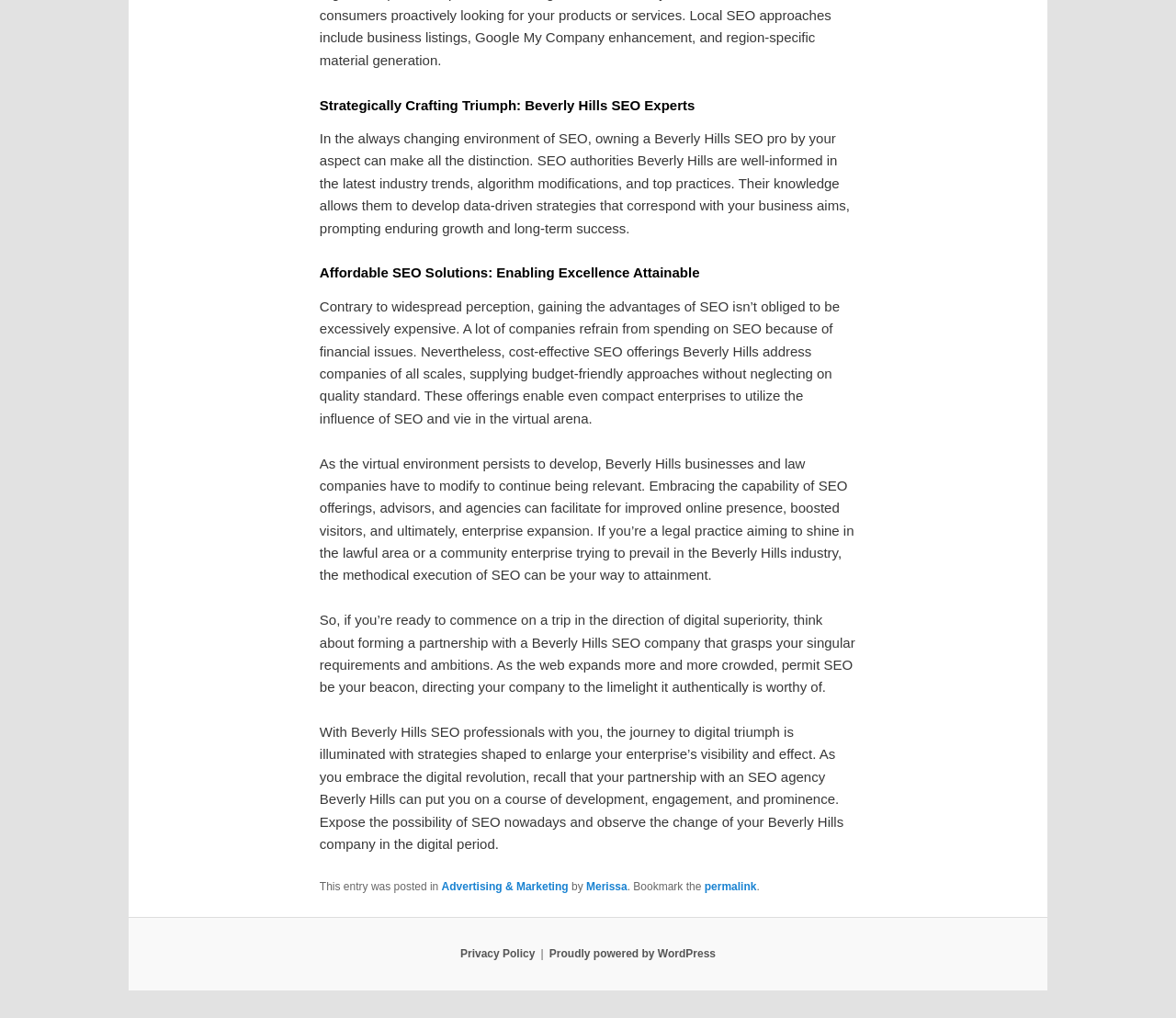What is the purpose of SEO according to this webpage?
Answer with a single word or phrase, using the screenshot for reference.

Digital superiority